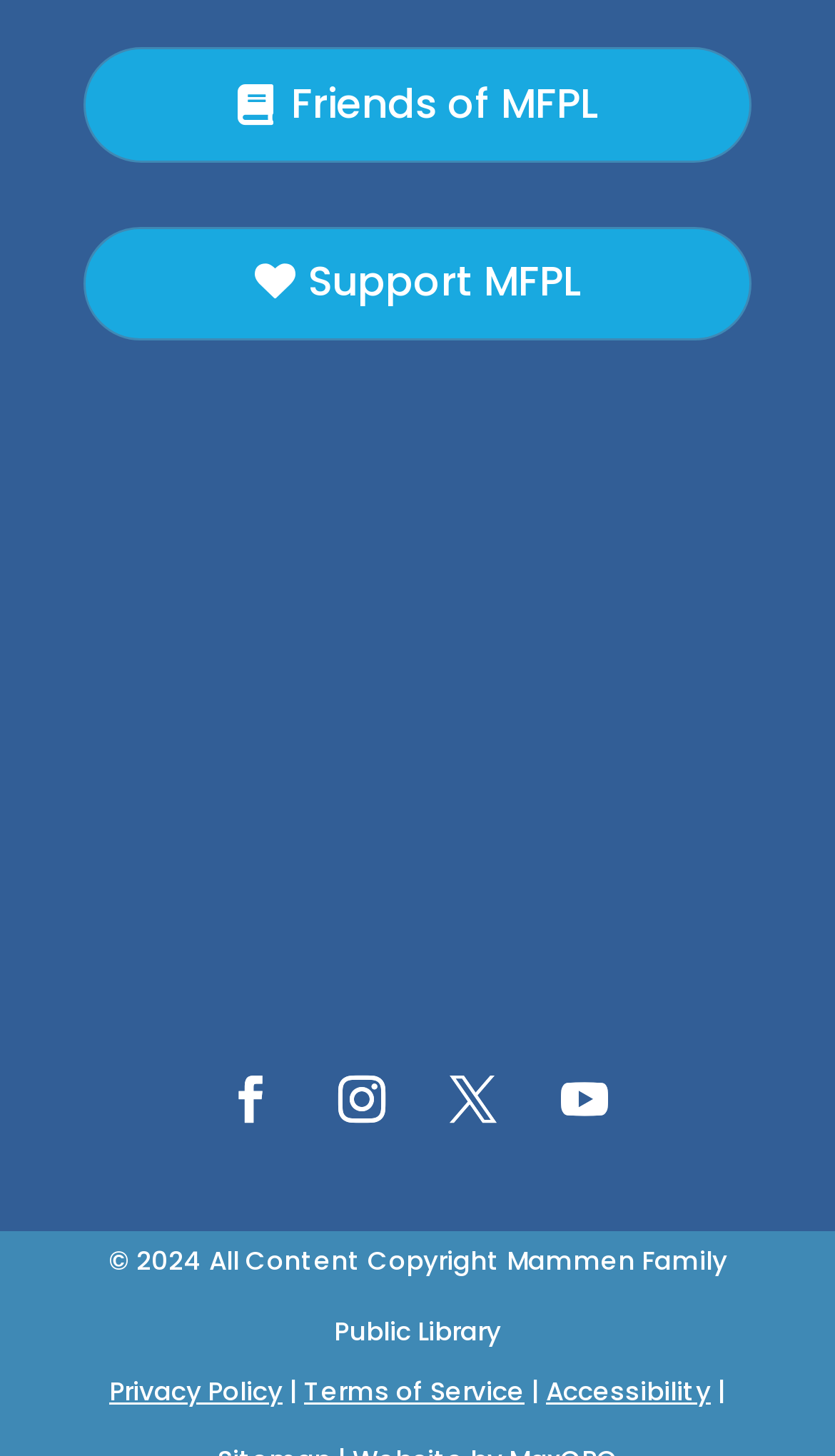Locate the bounding box coordinates of the element's region that should be clicked to carry out the following instruction: "Click on the MFPL logo". The coordinates need to be four float numbers between 0 and 1, i.e., [left, top, right, bottom].

[0.1, 0.655, 0.9, 0.684]